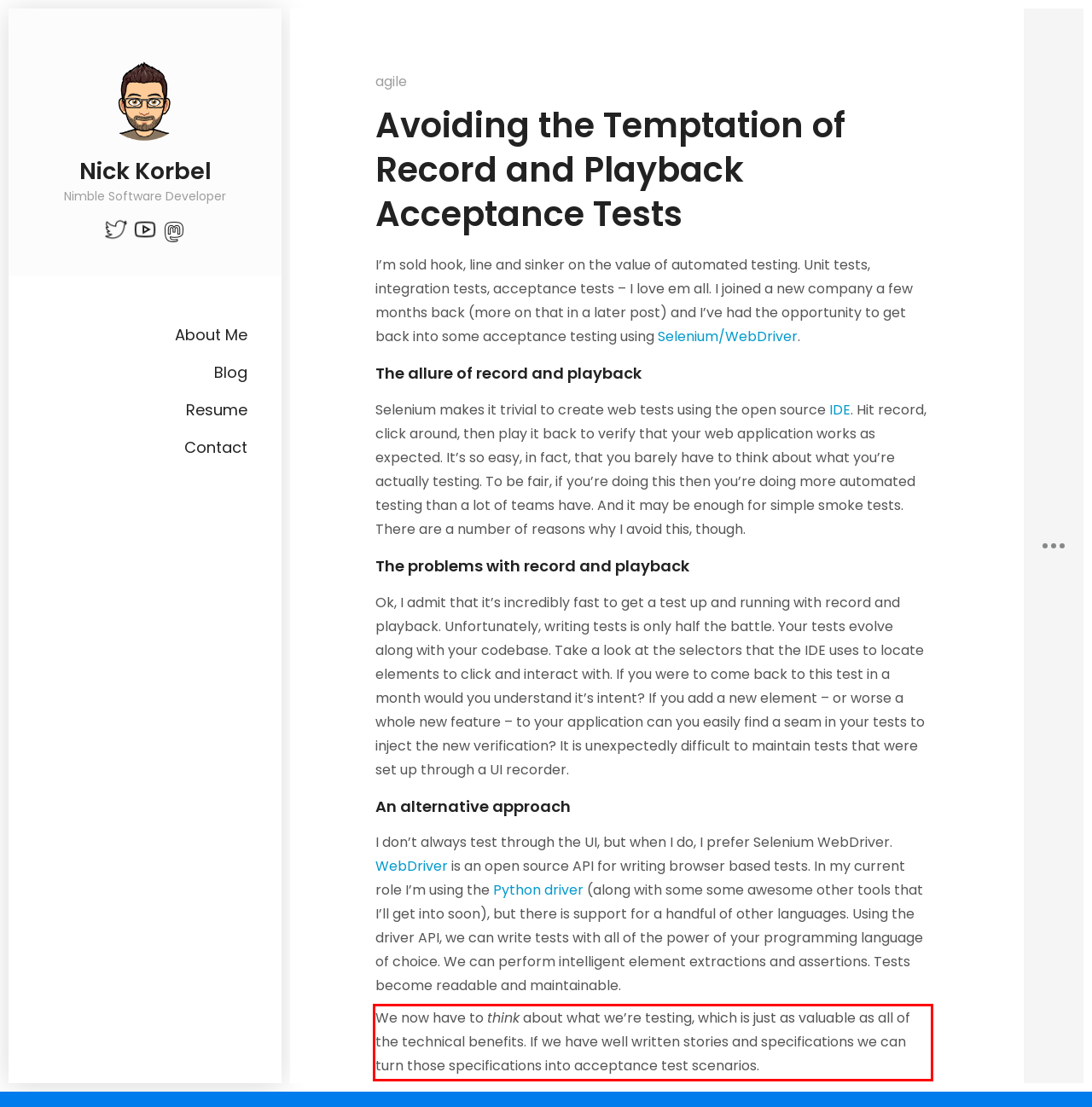Review the webpage screenshot provided, and perform OCR to extract the text from the red bounding box.

We now have to think about what we’re testing, which is just as valuable as all of the technical benefits. If we have well written stories and specifications we can turn those specifications into acceptance test scenarios.